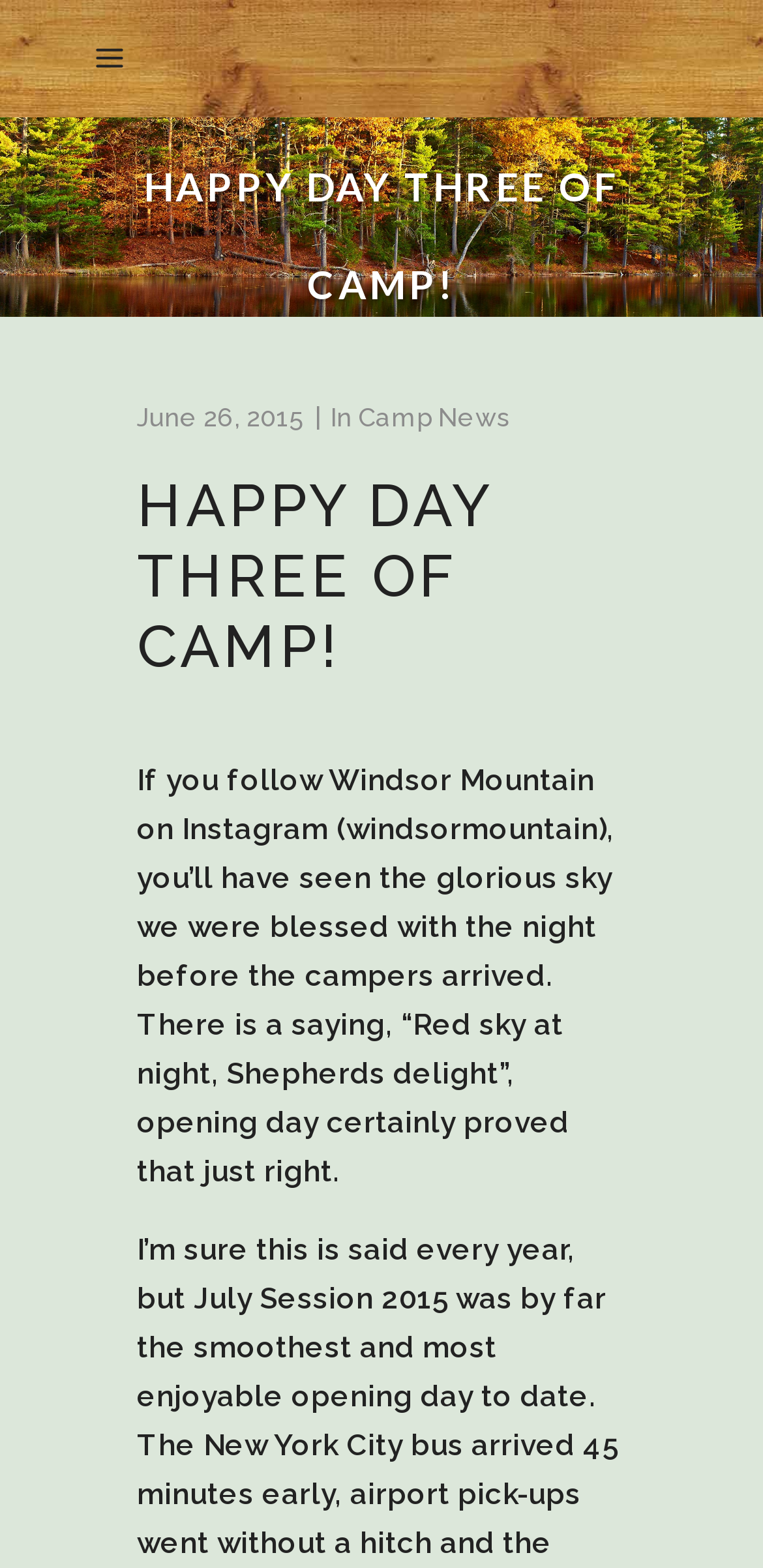Find the bounding box coordinates corresponding to the UI element with the description: "Menu". The coordinates should be formatted as [left, top, right, bottom], with values as floats between 0 and 1.

None